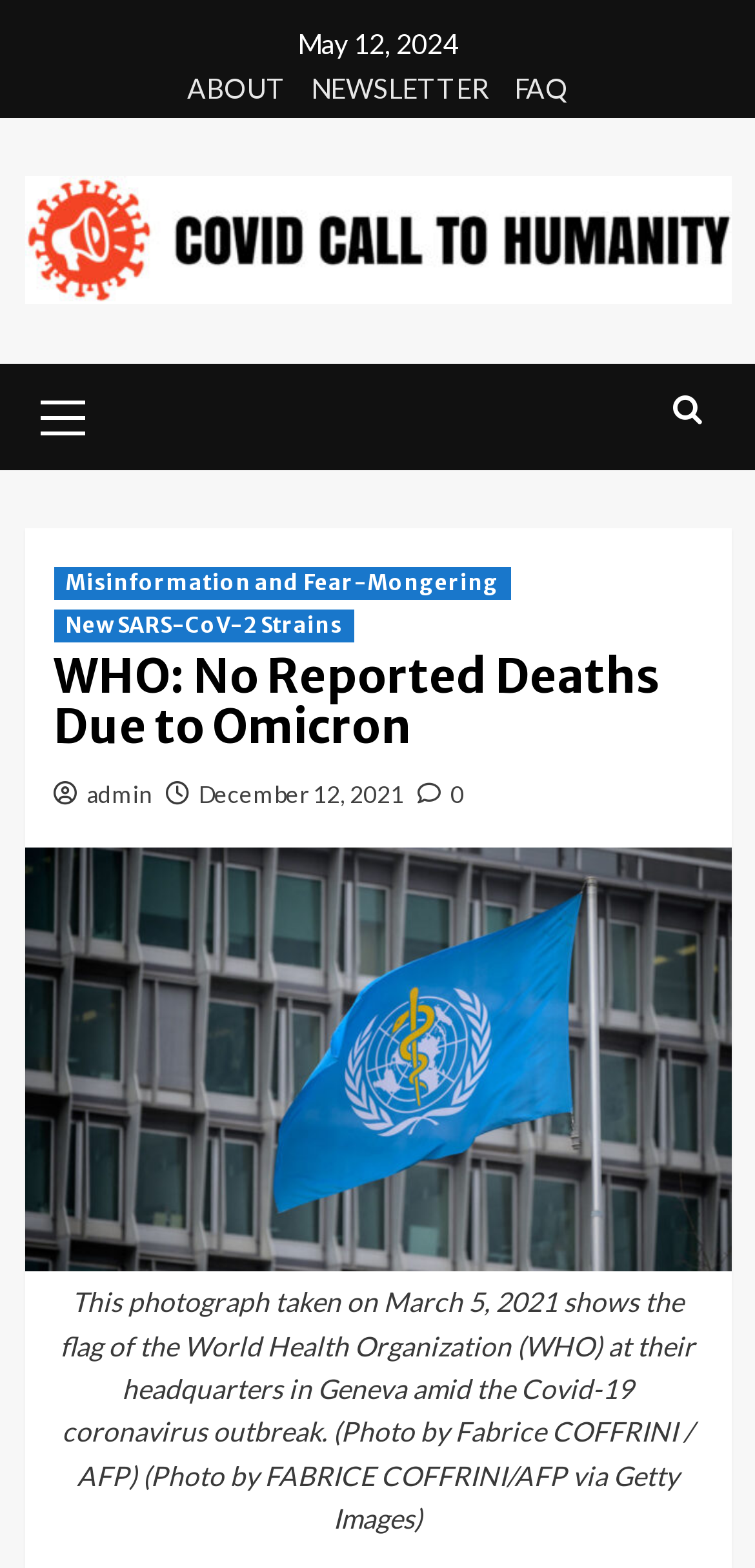Locate the bounding box coordinates of the item that should be clicked to fulfill the instruction: "Click on Misinformation and Fear-Mongering".

[0.071, 0.361, 0.676, 0.382]